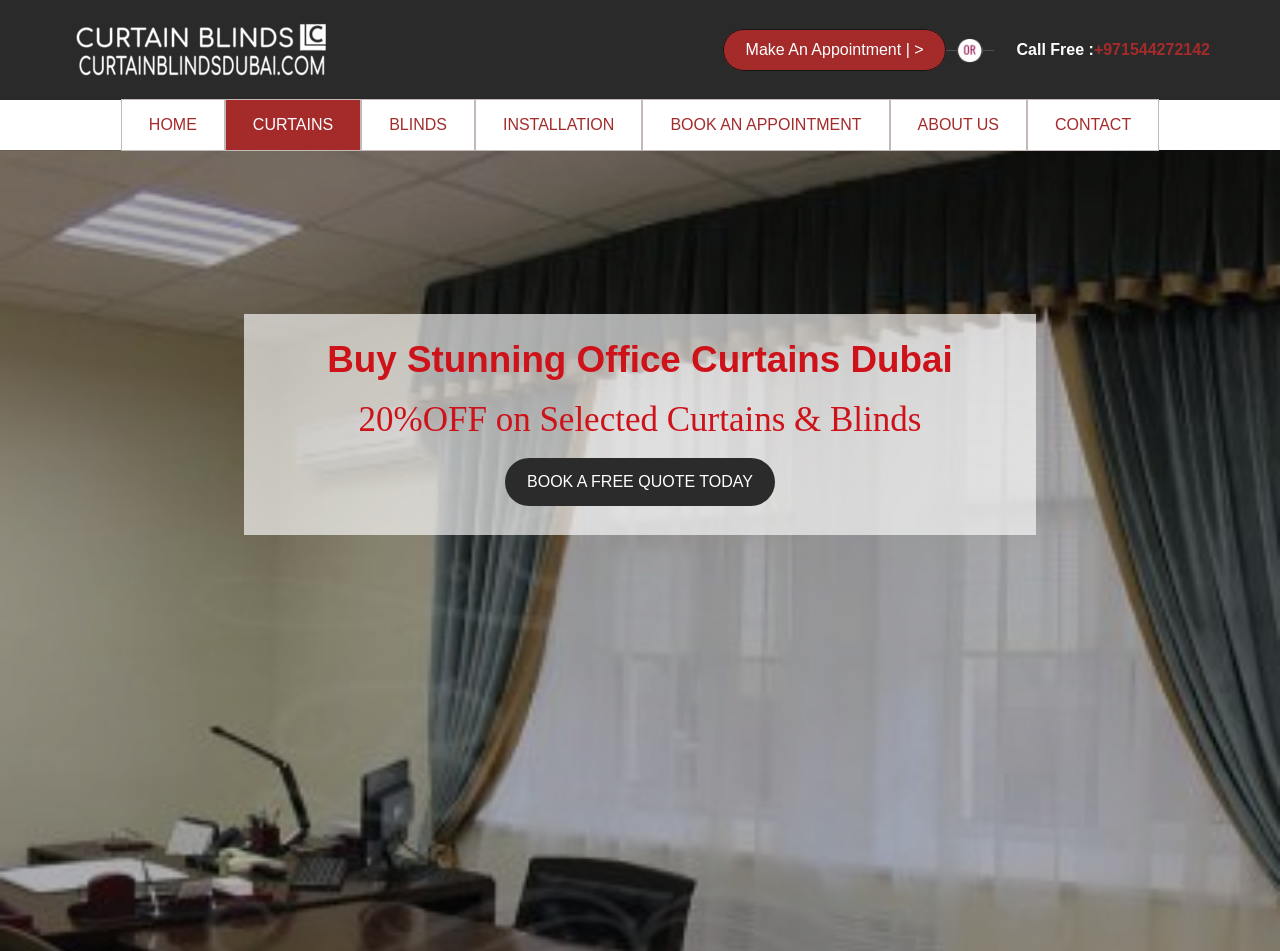What is the phone number to call for a free quote?
Provide a short answer using one word or a brief phrase based on the image.

+971544272142